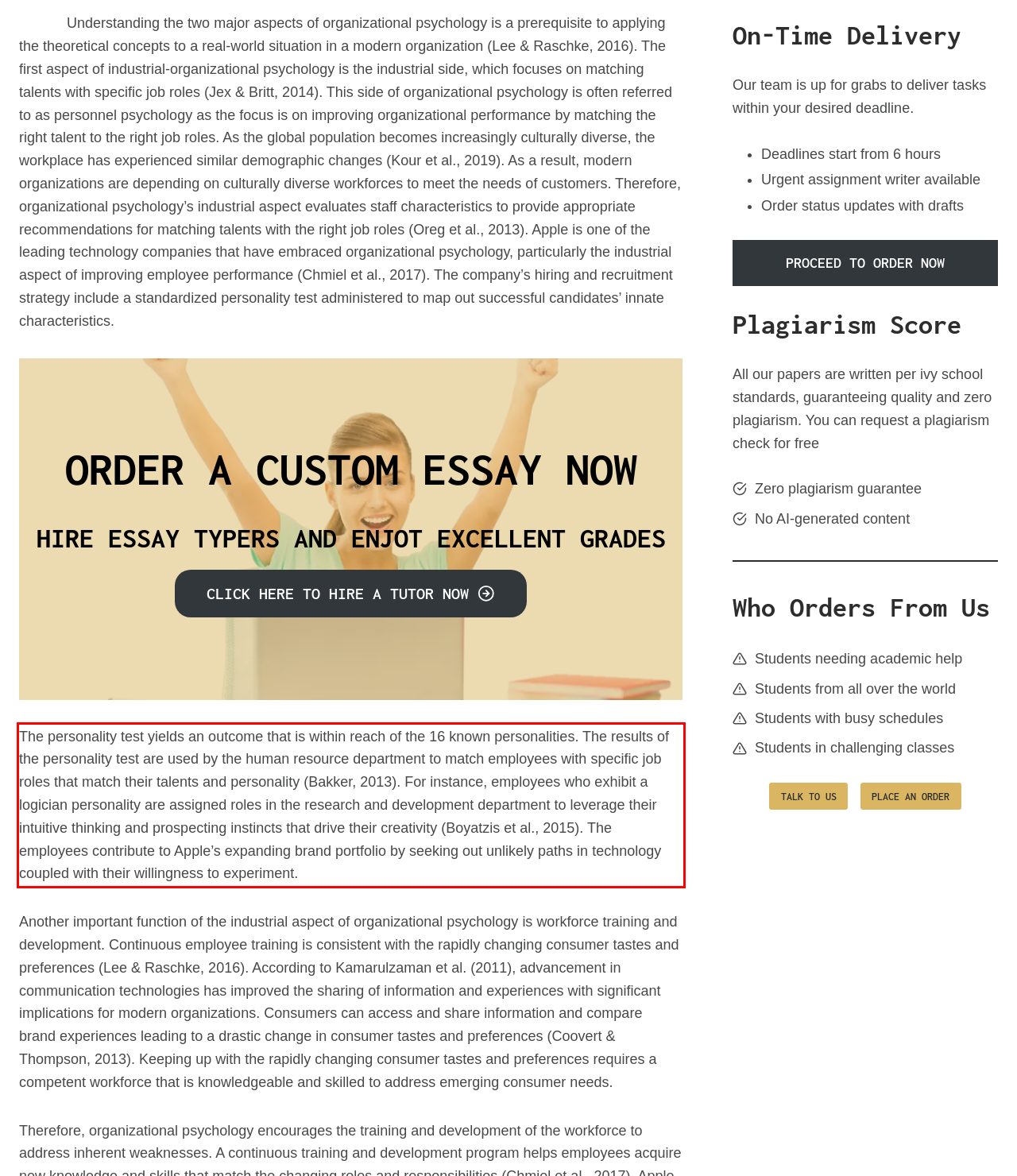Analyze the screenshot of the webpage that features a red bounding box and recognize the text content enclosed within this red bounding box.

The personality test yields an outcome that is within reach of the 16 known personalities. The results of the personality test are used by the human resource department to match employees with specific job roles that match their talents and personality (Bakker, 2013). For instance, employees who exhibit a logician personality are assigned roles in the research and development department to leverage their intuitive thinking and prospecting instincts that drive their creativity (Boyatzis et al., 2015). The employees contribute to Apple’s expanding brand portfolio by seeking out unlikely paths in technology coupled with their willingness to experiment.